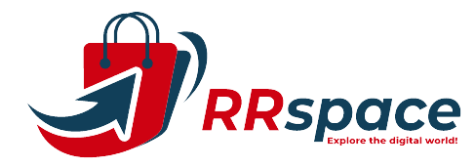What is the purpose of the dynamic arrow in the logo?
Can you offer a detailed and complete answer to this question?

The caption explains that the dynamic arrow in the logo is meant to convey movement and progress, suggesting an efficient shopping experience for users on the RRspacebusiness platform.